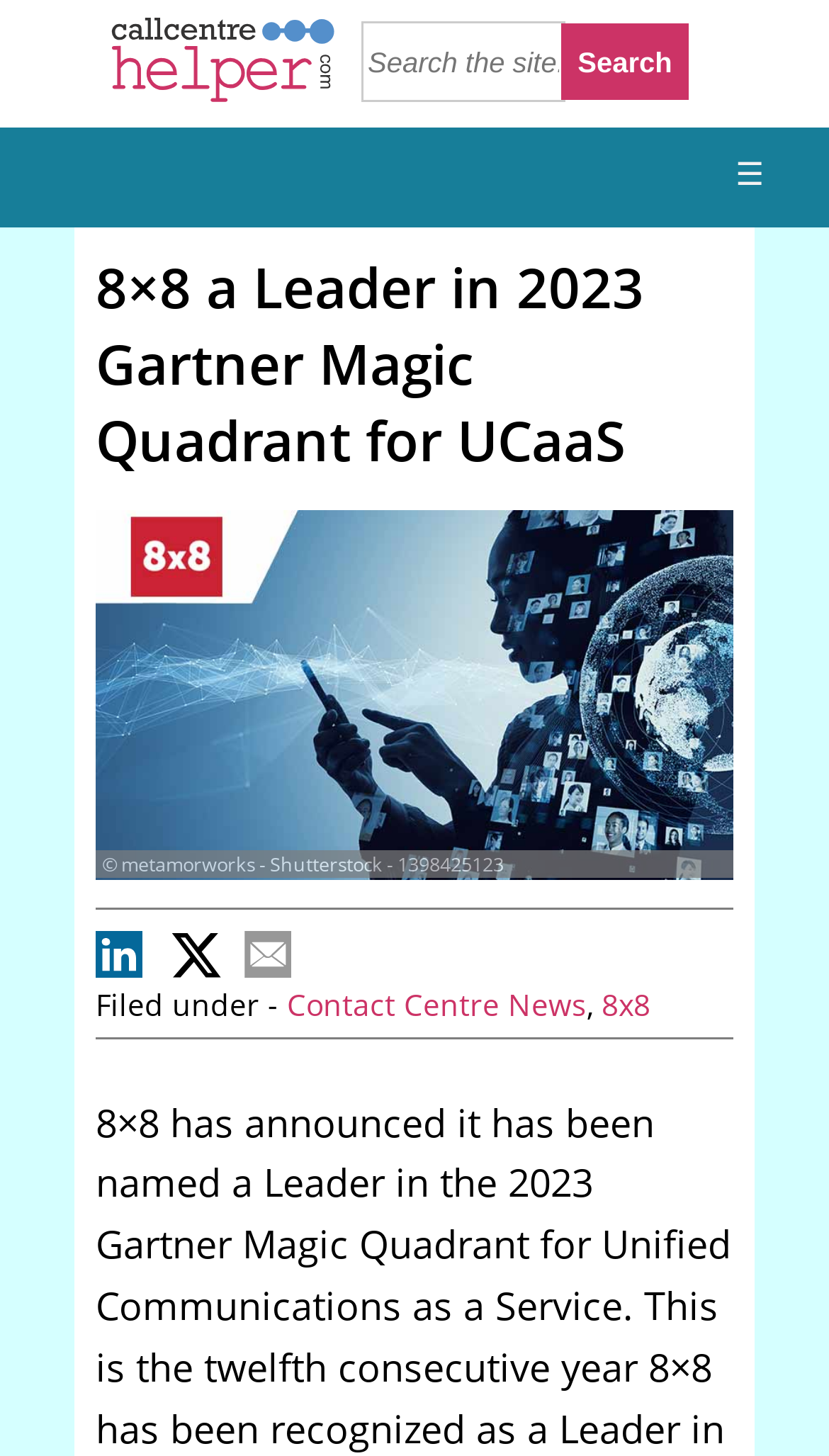What is the text on the top-right button?
Look at the image and provide a short answer using one word or a phrase.

Search